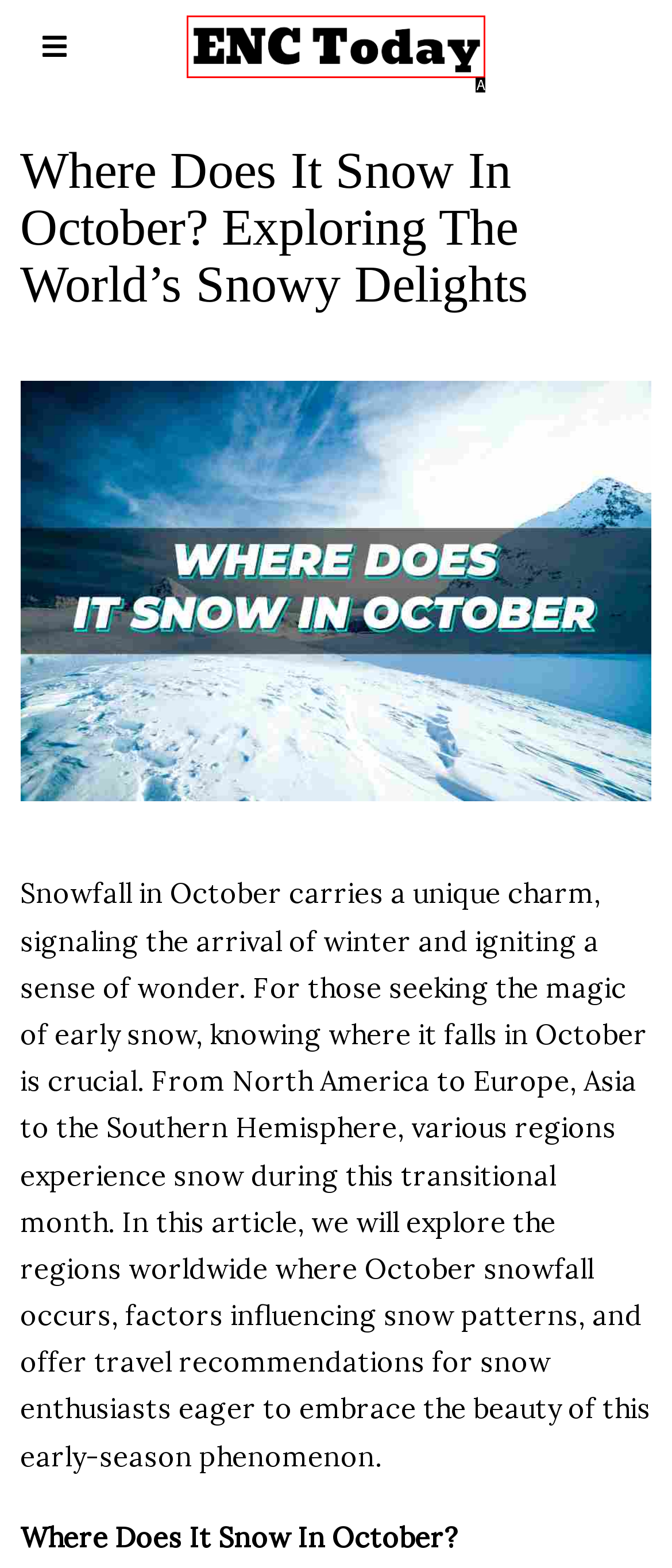From the options shown, which one fits the description: alt="Temp Enc Logo"? Respond with the appropriate letter.

A